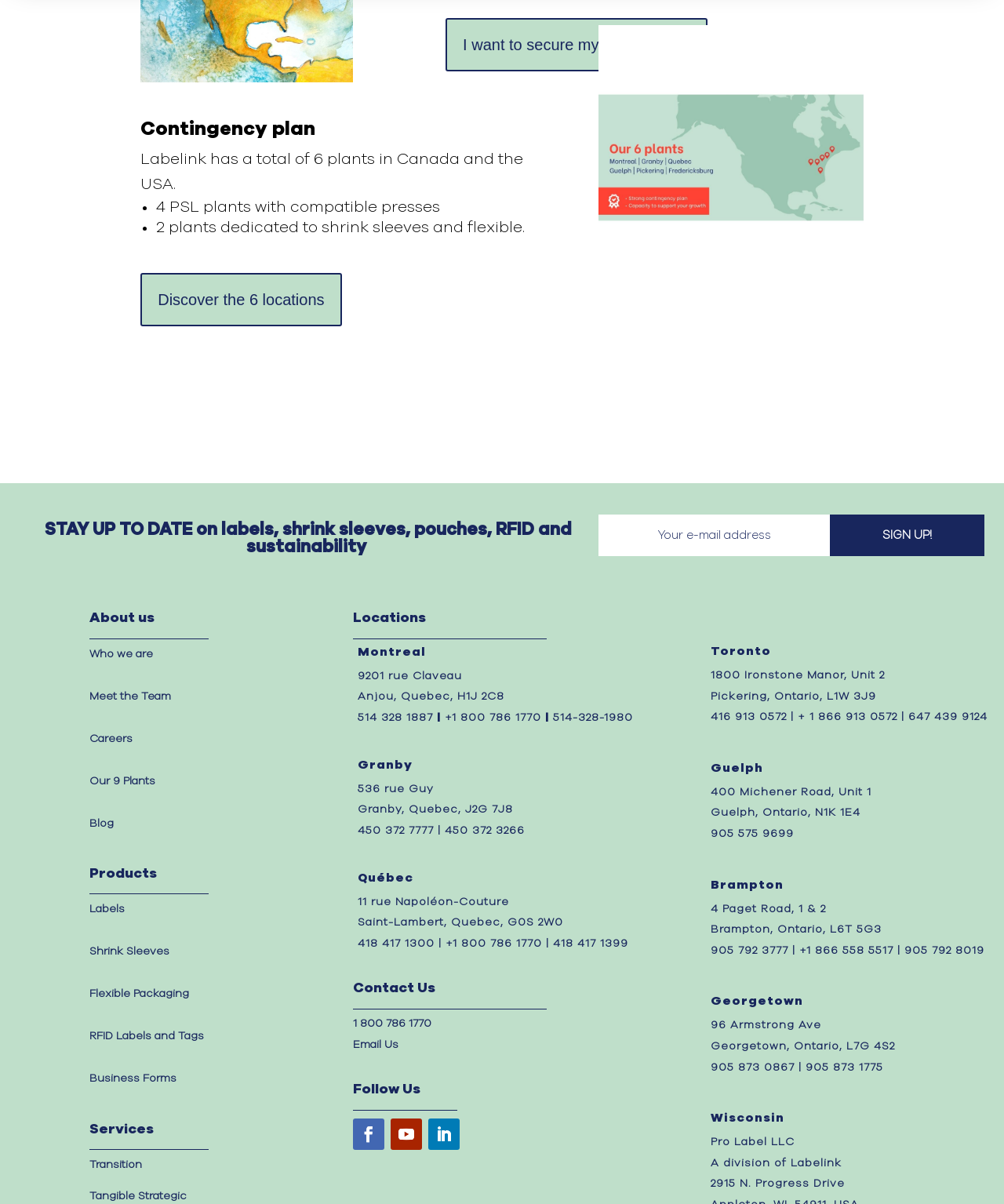What is the company's total number of plants?
Answer the question with a thorough and detailed explanation.

The answer can be found in the StaticText element 'Labelink has a total of 6 plants in Canada and the USA.' which is a child of the Root Element.